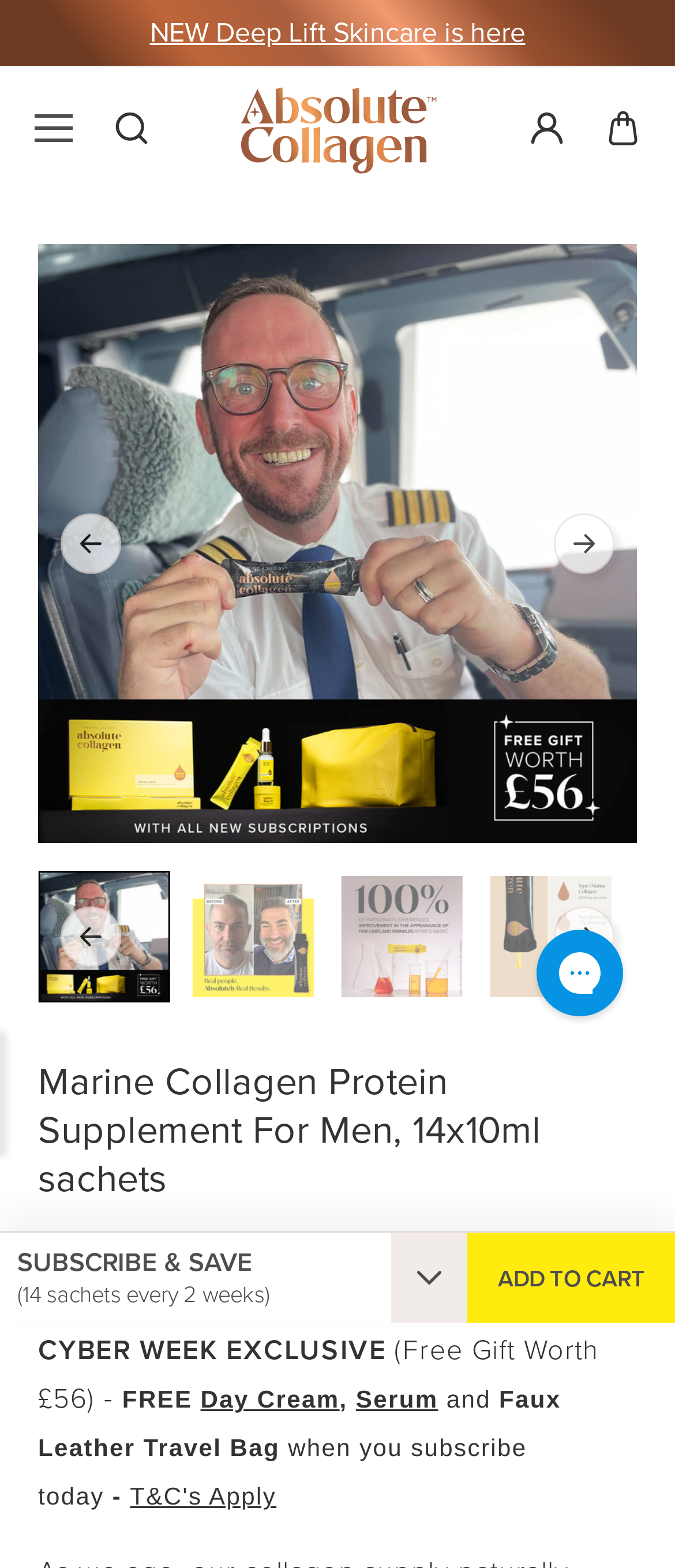Determine the bounding box coordinates for the element that should be clicked to follow this instruction: "Subscribe and save". The coordinates should be given as four float numbers between 0 and 1, in the format [left, top, right, bottom].

[0.0, 0.786, 0.692, 0.844]